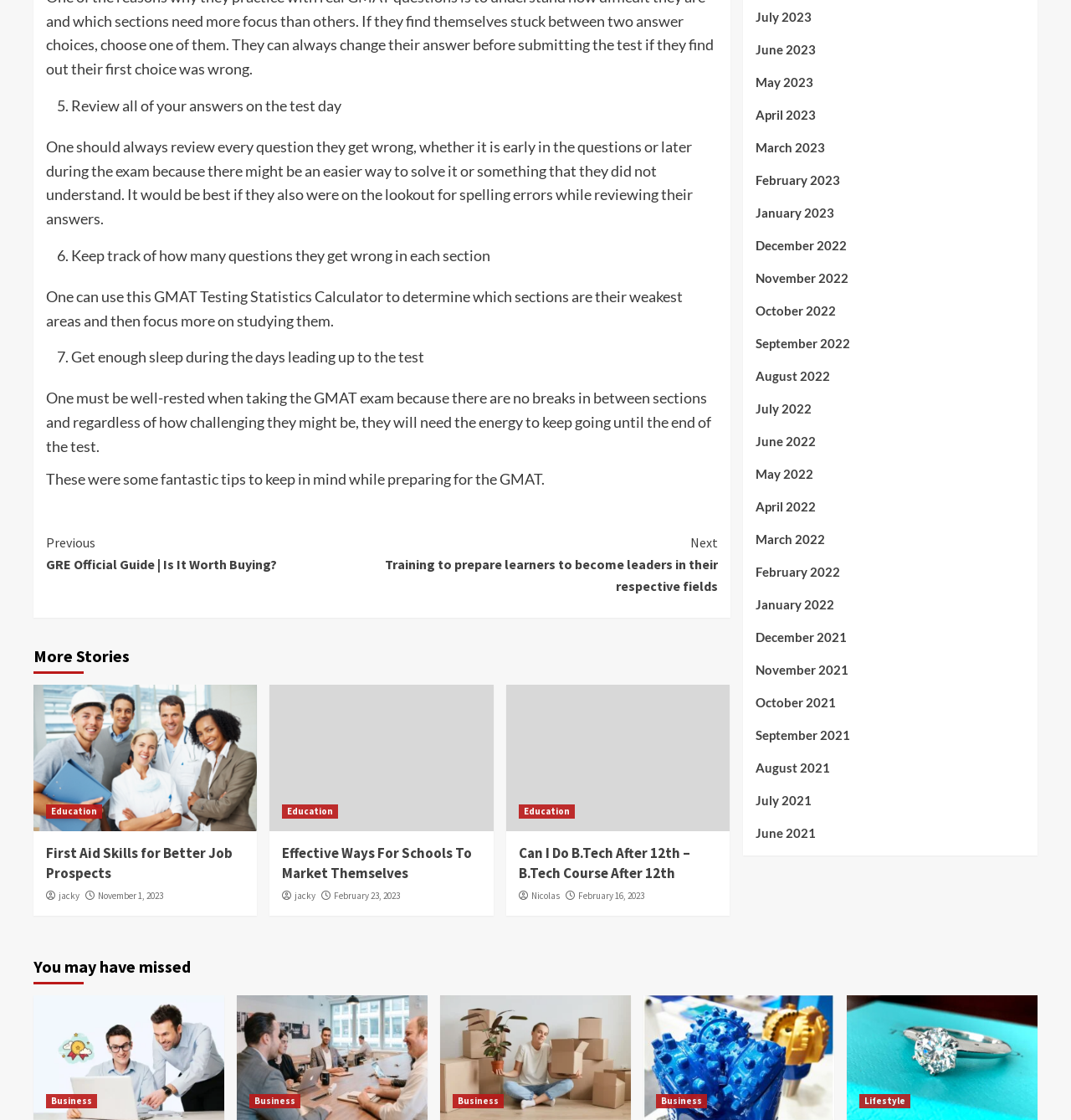Locate the bounding box coordinates of the area that needs to be clicked to fulfill the following instruction: "View 'First Aid Skills for Better Job Prospects'". The coordinates should be in the format of four float numbers between 0 and 1, namely [left, top, right, bottom].

[0.043, 0.754, 0.229, 0.789]